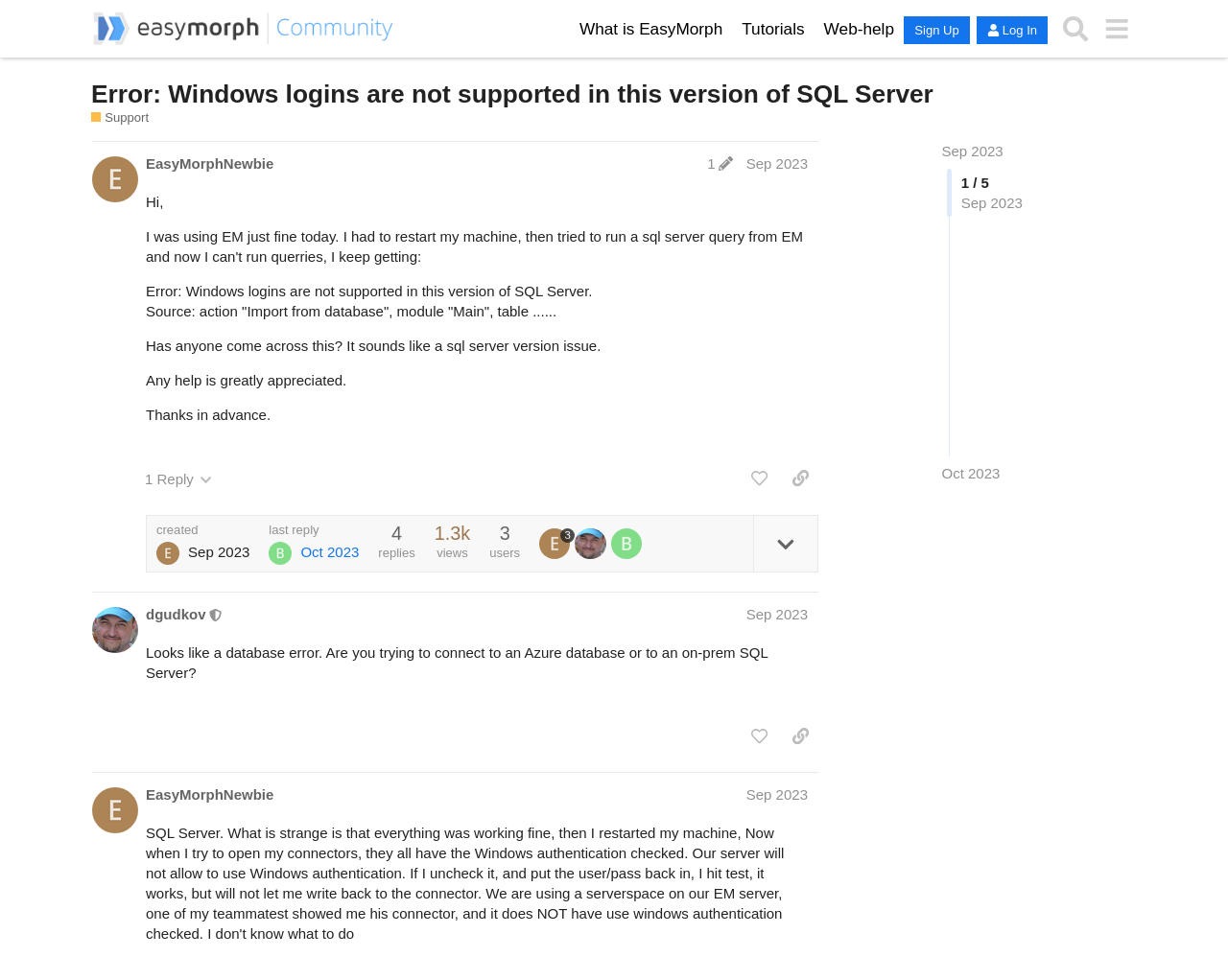Specify the bounding box coordinates of the area that needs to be clicked to achieve the following instruction: "Read the post by 'EasyMorphNewbie'".

[0.075, 0.144, 0.755, 0.604]